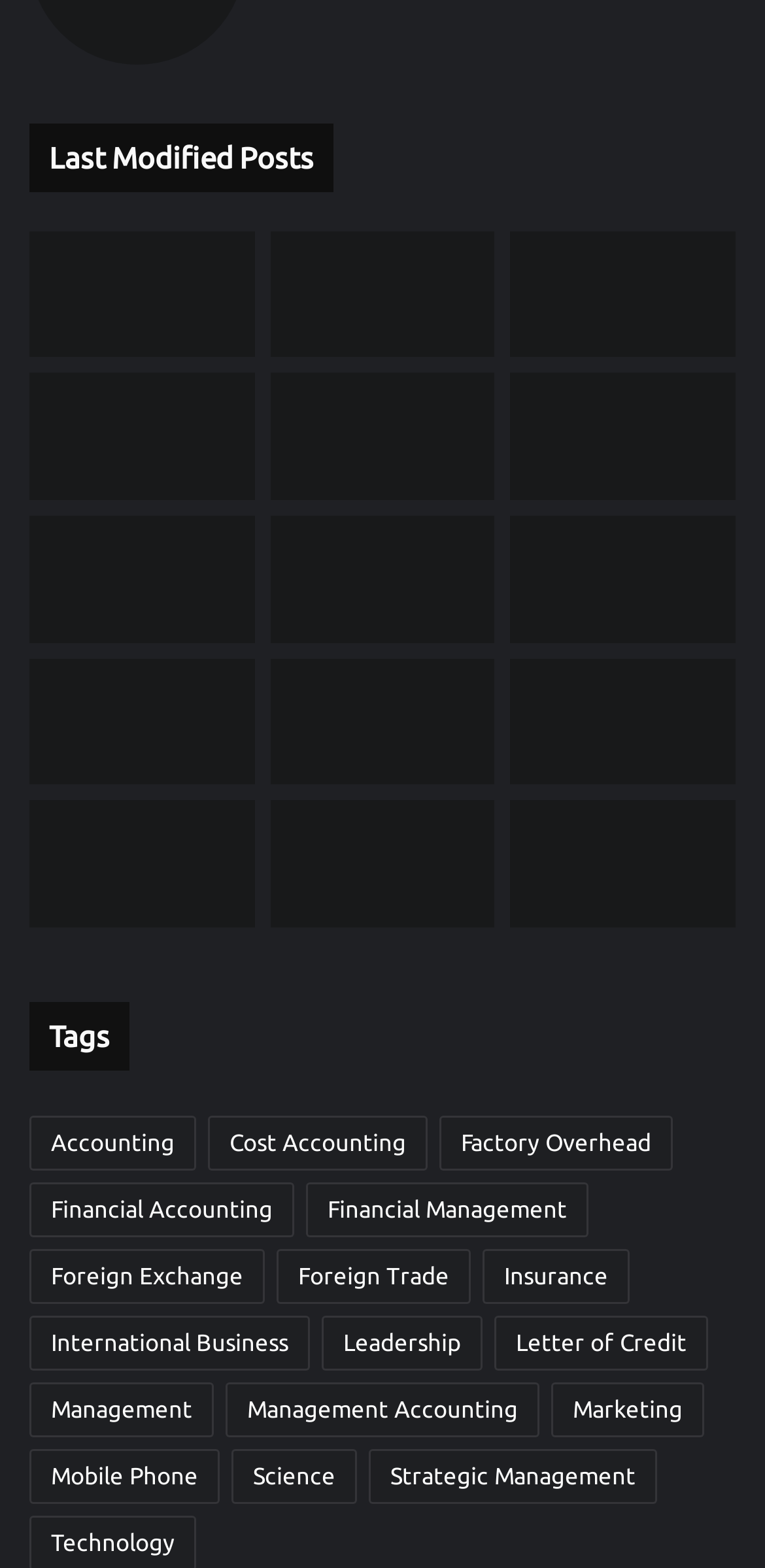Answer the following query concisely with a single word or phrase:
How many images are there on this webpage?

21